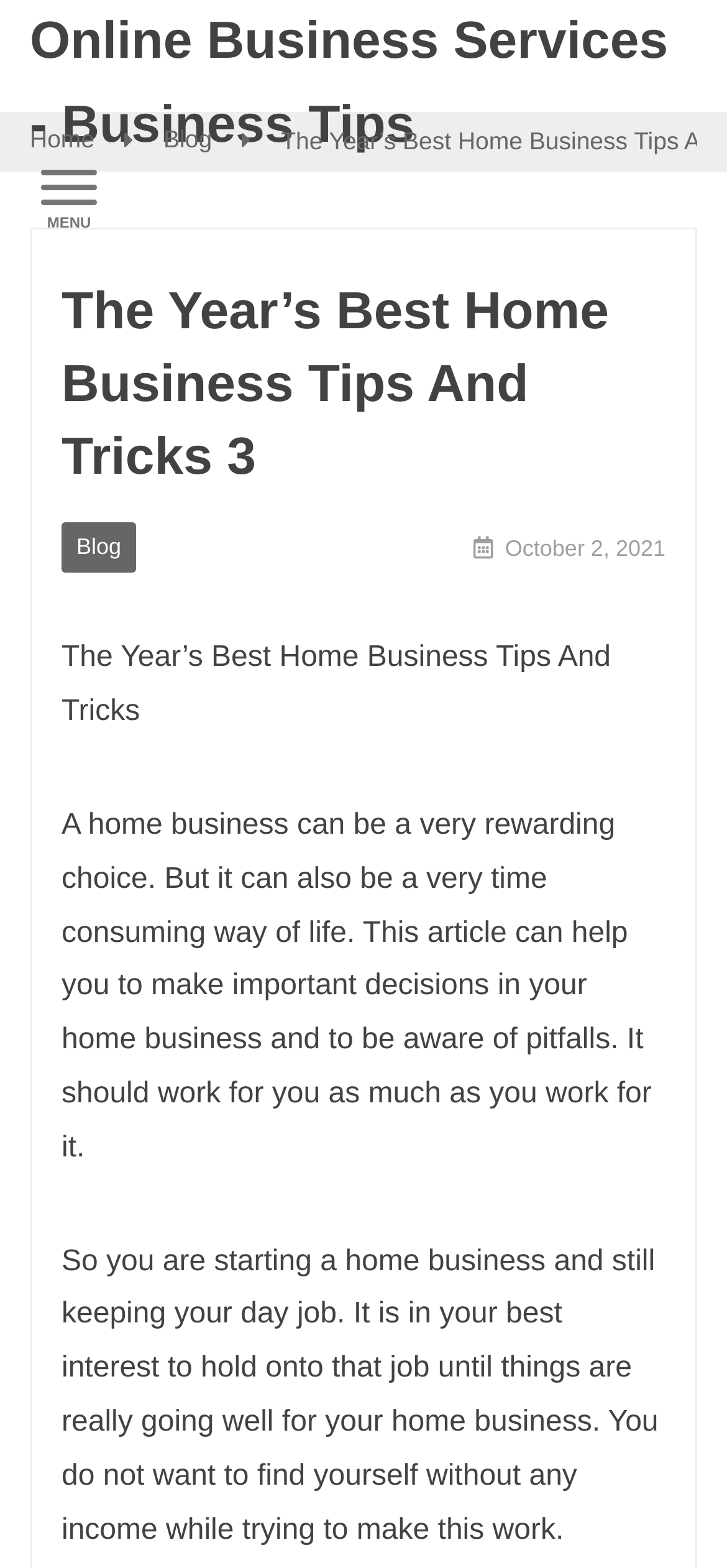Kindly respond to the following question with a single word or a brief phrase: 
What is the first sentence of the article?

A home business can be a very rewarding choice.